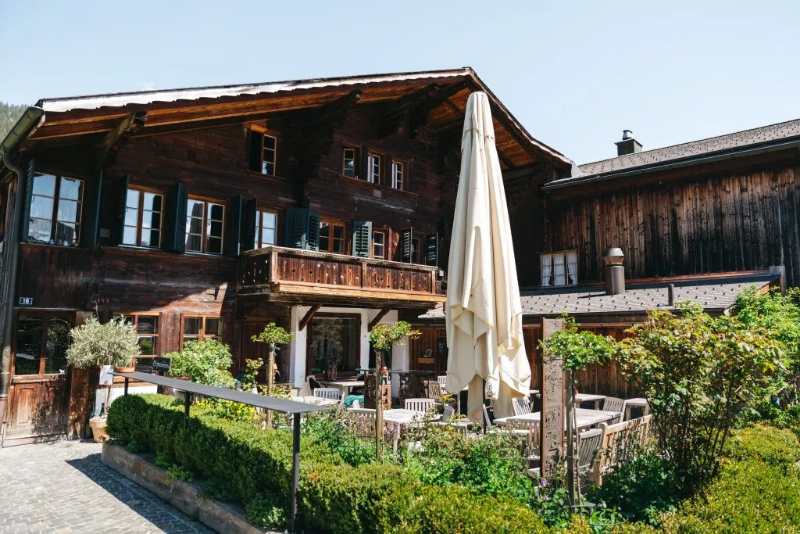Generate a detailed caption for the image.

This captivating image showcases a rustic mountain home that epitomizes the essence of rustic exterior design. The structure, constructed primarily from dark wood, features traditional architectural elements such as exposed beams and expansive balconies. These characteristics not only highlight its timeless appeal but also create a warm and inviting atmosphere.

In the foreground, a charming outdoor dining area is adorned with potted plants and seating arrangements, inviting guests to enjoy meals amidst the natural beauty. A large umbrella provides shade, enhancing the outdoor experience. The meticulously manicured greenery complements the earthy tones of the home, further emphasizing the connection to nature that is central to rustic design.

The backdrop of the house is framed by rolling hills, underlining its harmonious integration into the mountainous landscape. This design approach blends traditional and modern elements, reflecting the contemporary twist that characterizes modern rustic design. Overall, the image captures the tranquility and rugged beauty of mountain living, making it a perfect representation of rustic charm.